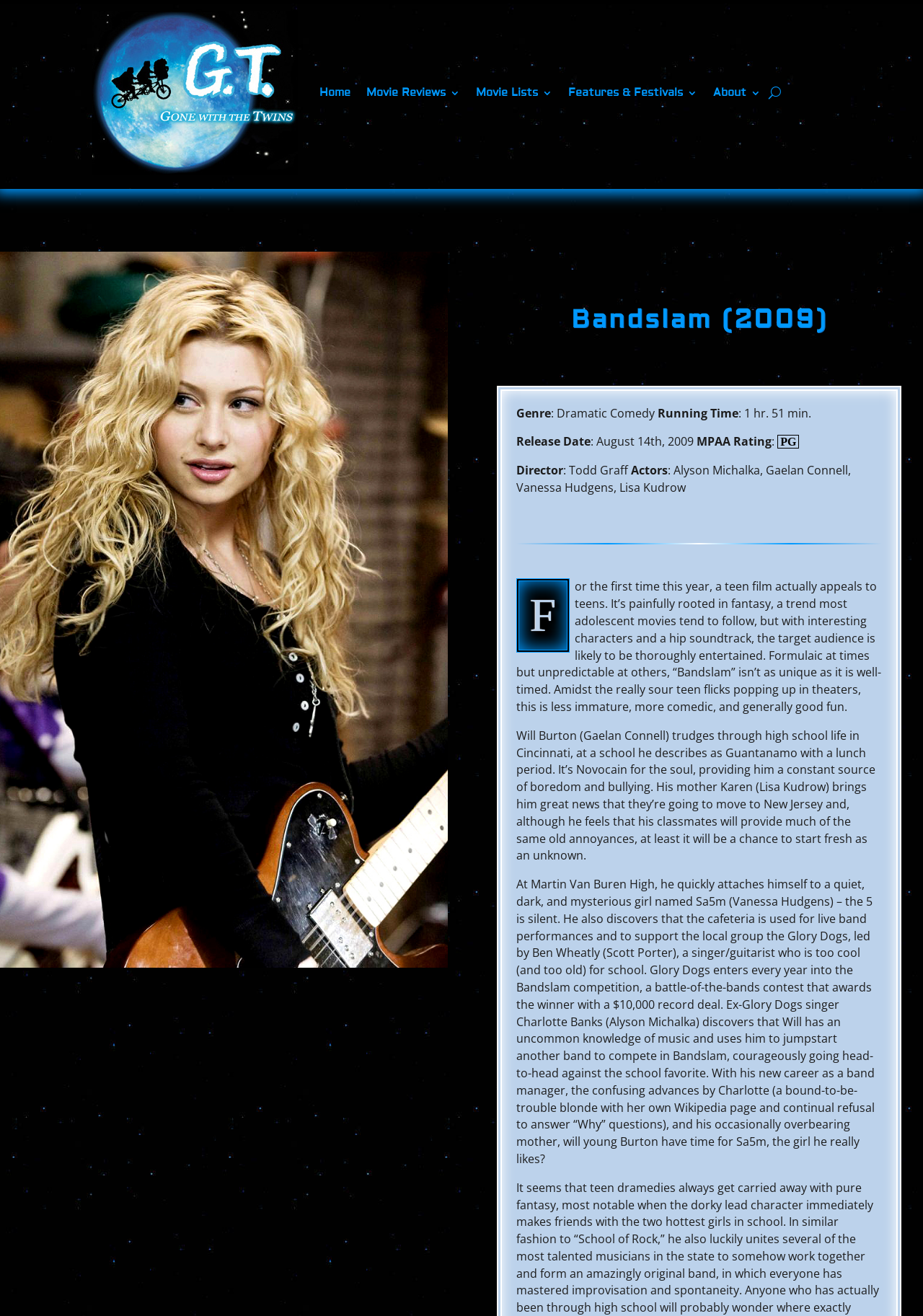Who are the main actors in the movie?
From the screenshot, supply a one-word or short-phrase answer.

Alyson Michalka, Gaelan Connell, Vanessa Hudgens, Lisa Kudrow